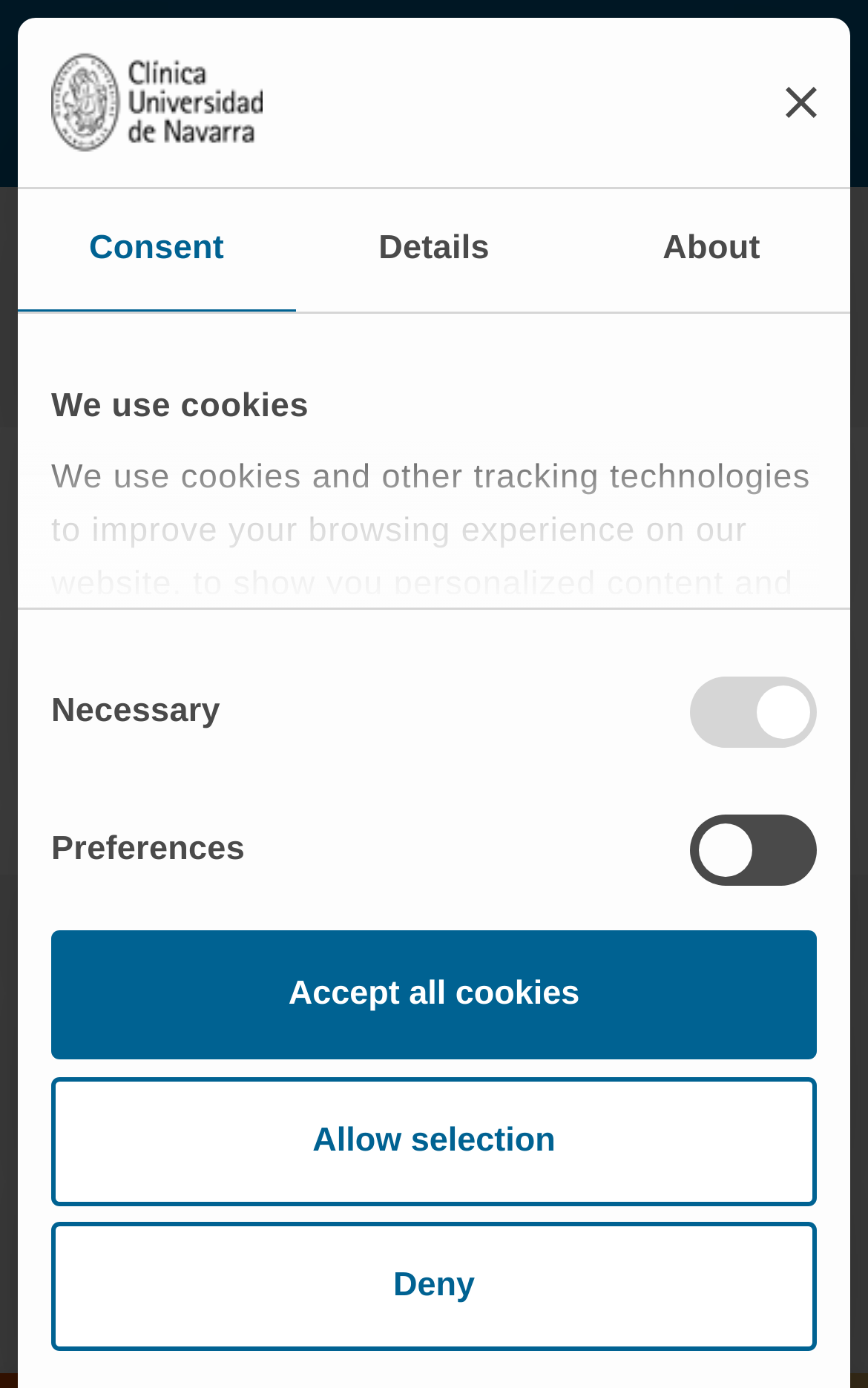Show the bounding box coordinates for the element that needs to be clicked to execute the following instruction: "Select the Details tab". Provide the coordinates in the form of four float numbers between 0 and 1, i.e., [left, top, right, bottom].

[0.34, 0.136, 0.66, 0.224]